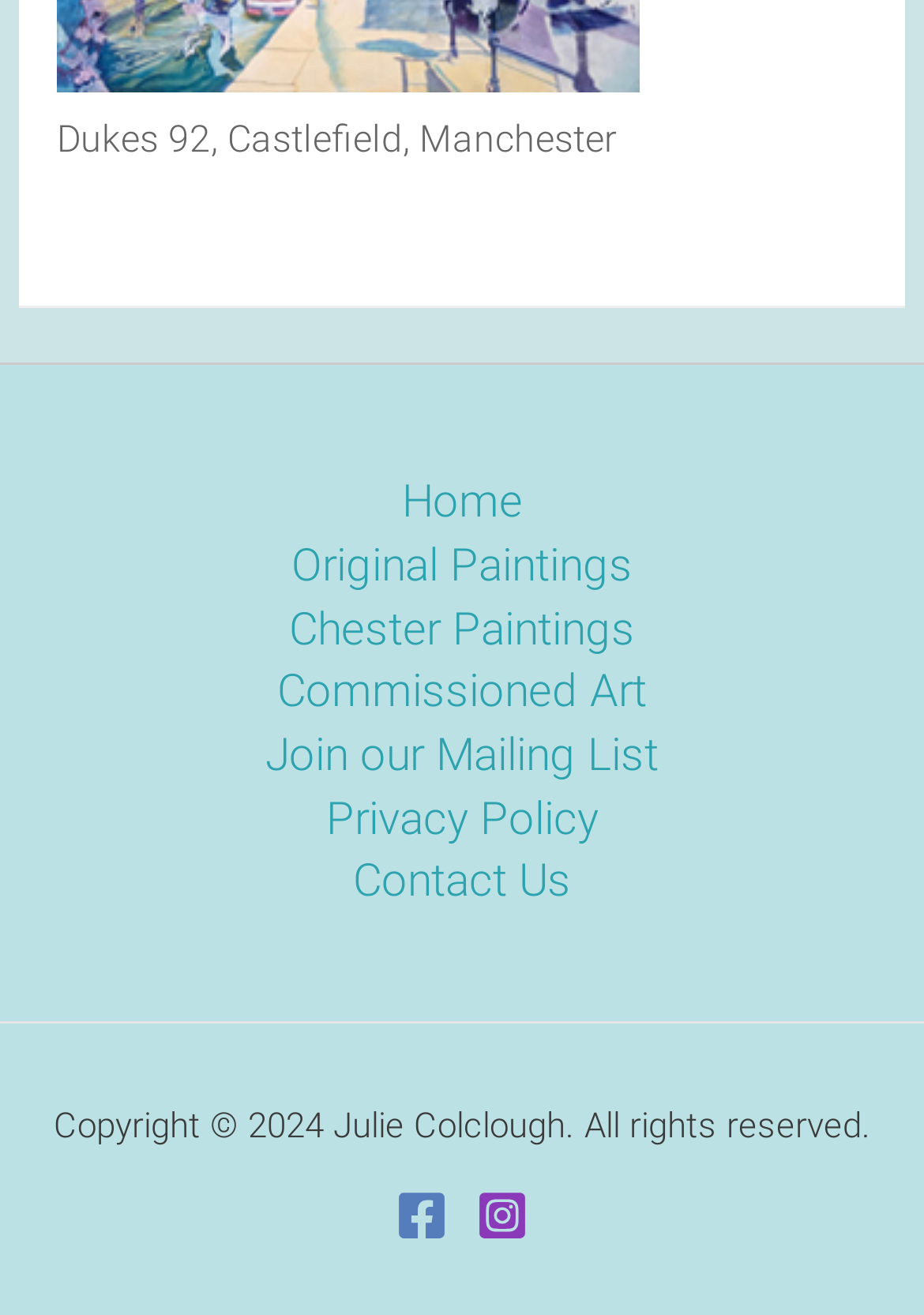Find the bounding box coordinates of the element I should click to carry out the following instruction: "visit Instagram page".

[0.515, 0.904, 0.572, 0.943]